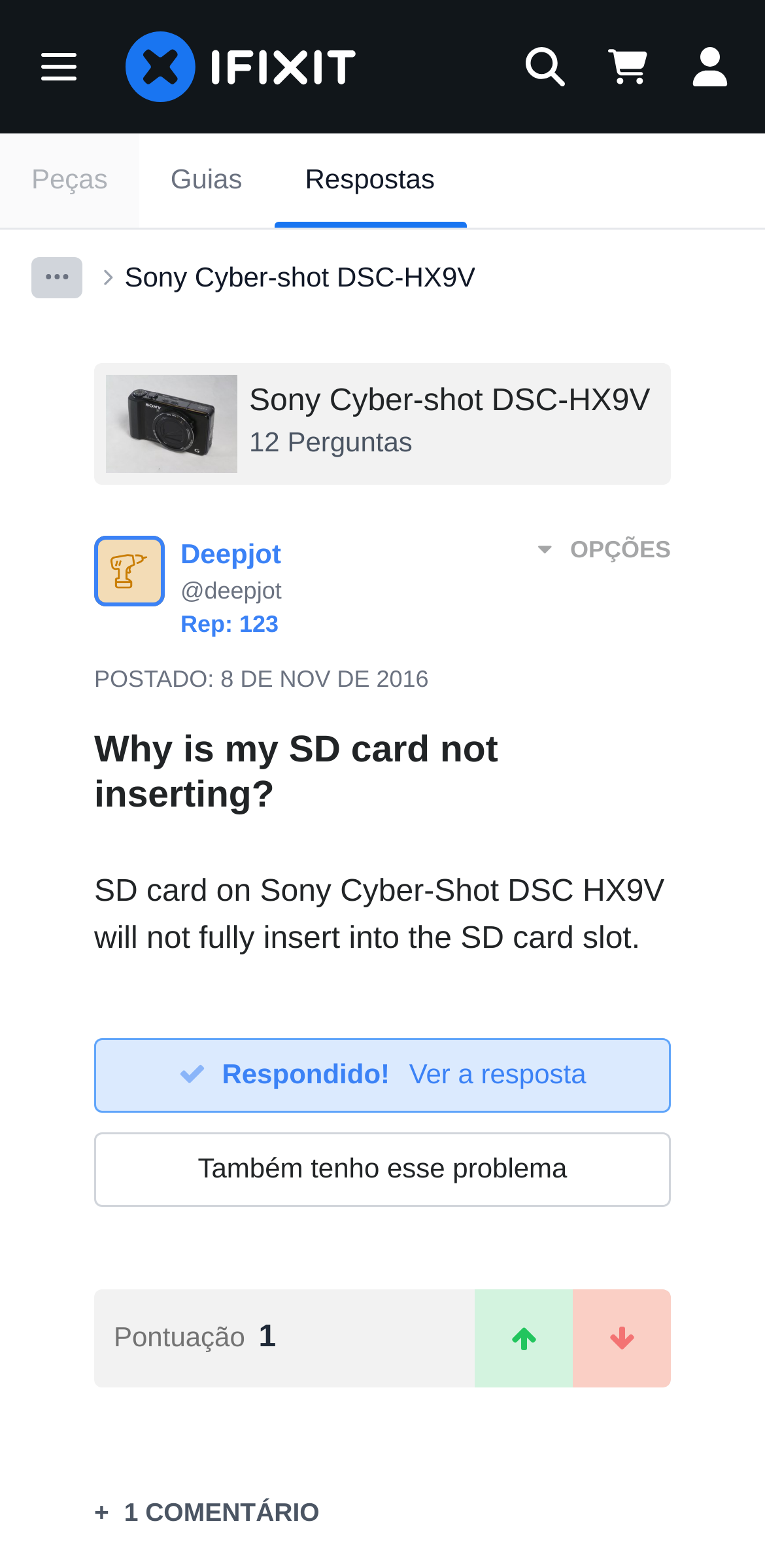Please determine the bounding box coordinates of the area that needs to be clicked to complete this task: 'View the 'Respostas' page'. The coordinates must be four float numbers between 0 and 1, formatted as [left, top, right, bottom].

[0.358, 0.085, 0.609, 0.145]